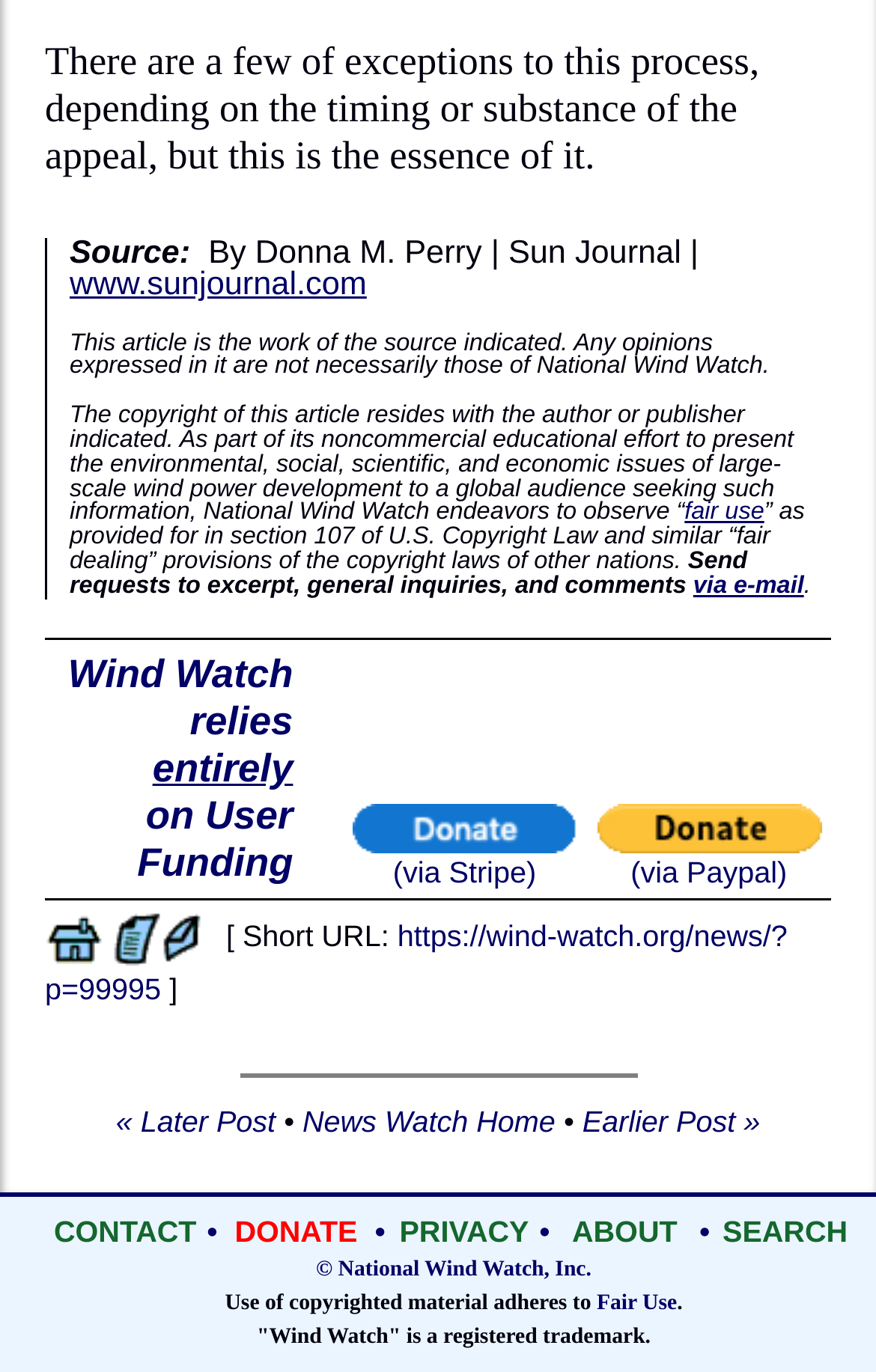Please locate the bounding box coordinates of the element that needs to be clicked to achieve the following instruction: "Filter the theses". The coordinates should be four float numbers between 0 and 1, i.e., [left, top, right, bottom].

None